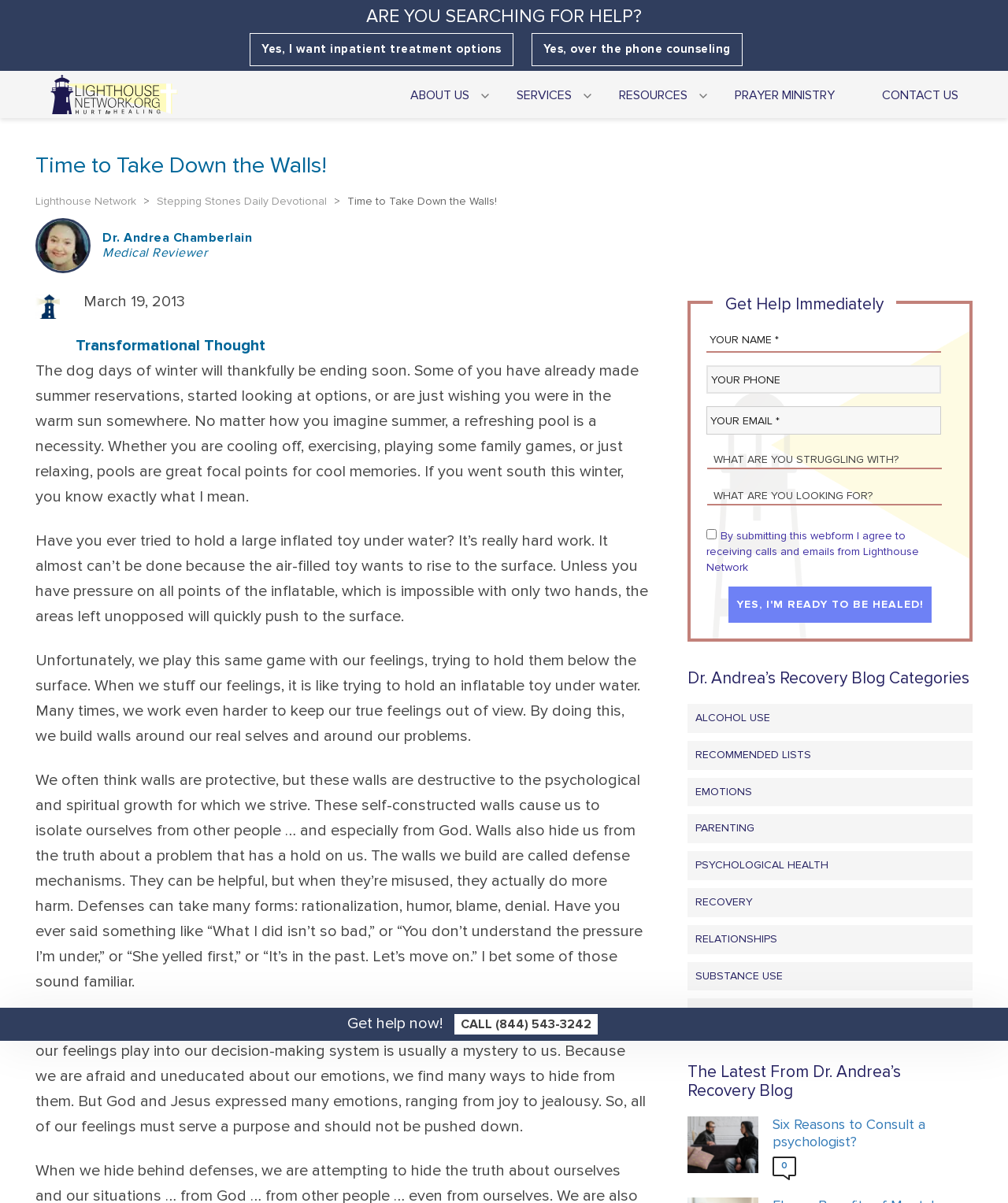Please identify the coordinates of the bounding box that should be clicked to fulfill this instruction: "Click the 'Yes, I'm ready to be healed!' button".

[0.723, 0.488, 0.924, 0.518]